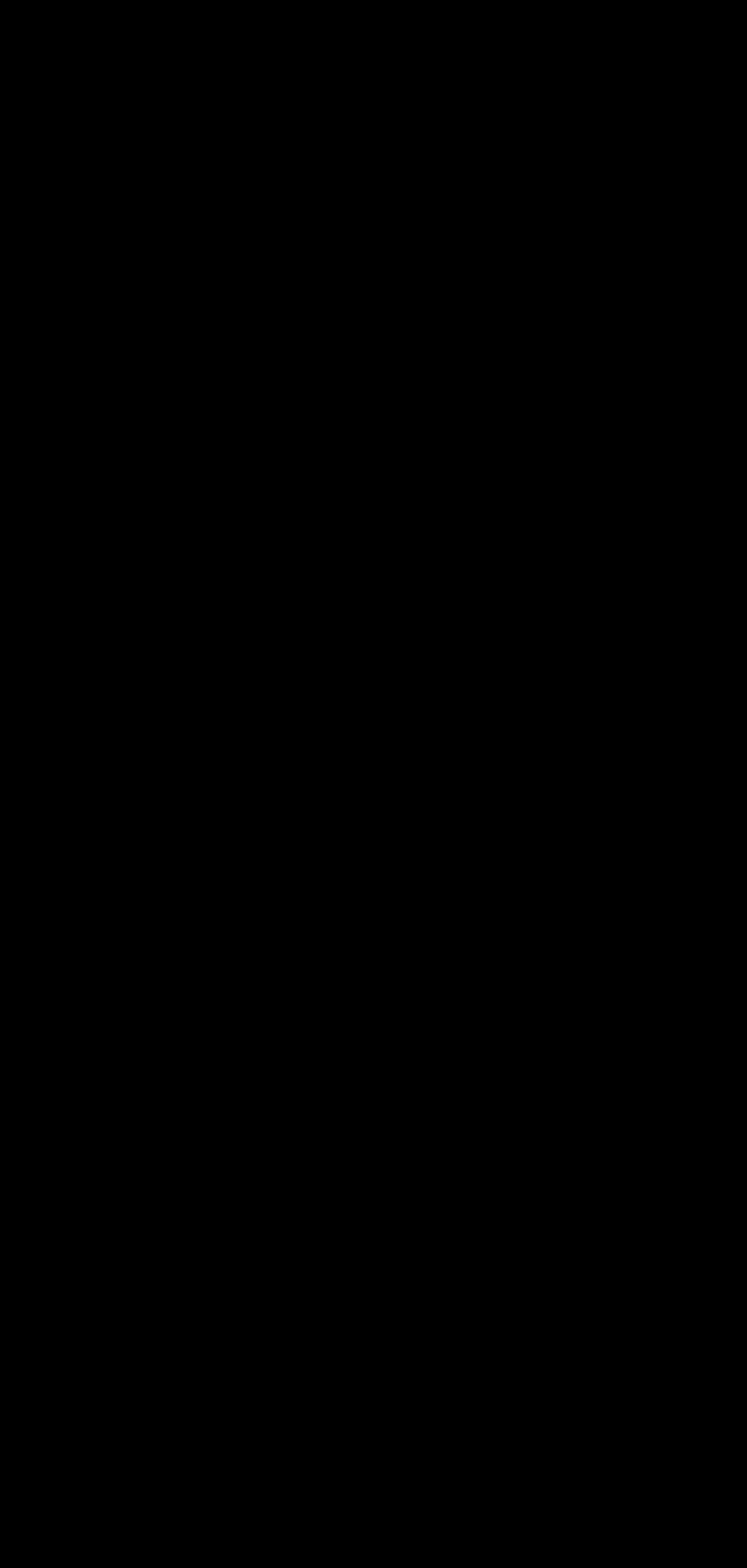Based on the provided description, "RSS Feed", find the bounding box of the corresponding UI element in the screenshot.

None